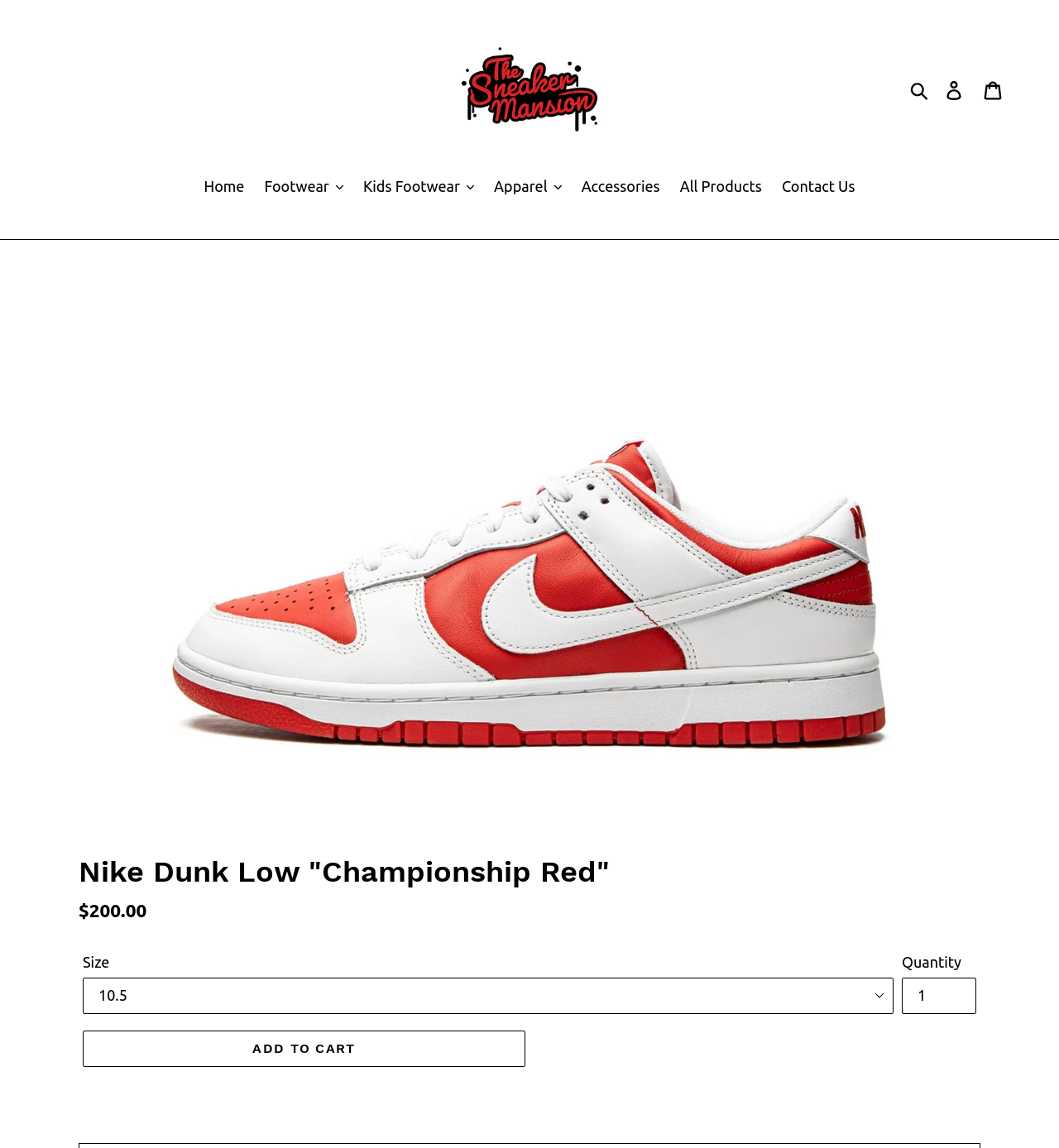Provide a comprehensive description of the webpage.

This webpage is about the product details of the Nike Dunk Low "Championship Red" shoes. At the top, there is a navigation bar with links to "Home", "Footwear", "Kids Footwear", "Apparel", "Accessories", "All Products", and "Contact Us". On the top right, there are links to "Log in" and "Cart", as well as a search button.

Below the navigation bar, there is a large image of the Nike Dunk Low "Championship Red" shoes, taking up most of the page. Above the image, there is a heading with the product name. To the right of the image, there is a description list with details about the product, including the regular price of $200.00.

Below the image, there are options to select the size and quantity of the product. The size options are presented in a dropdown menu, and the quantity can be adjusted using a spin button. Next to these options, there is an "Add to cart" button.